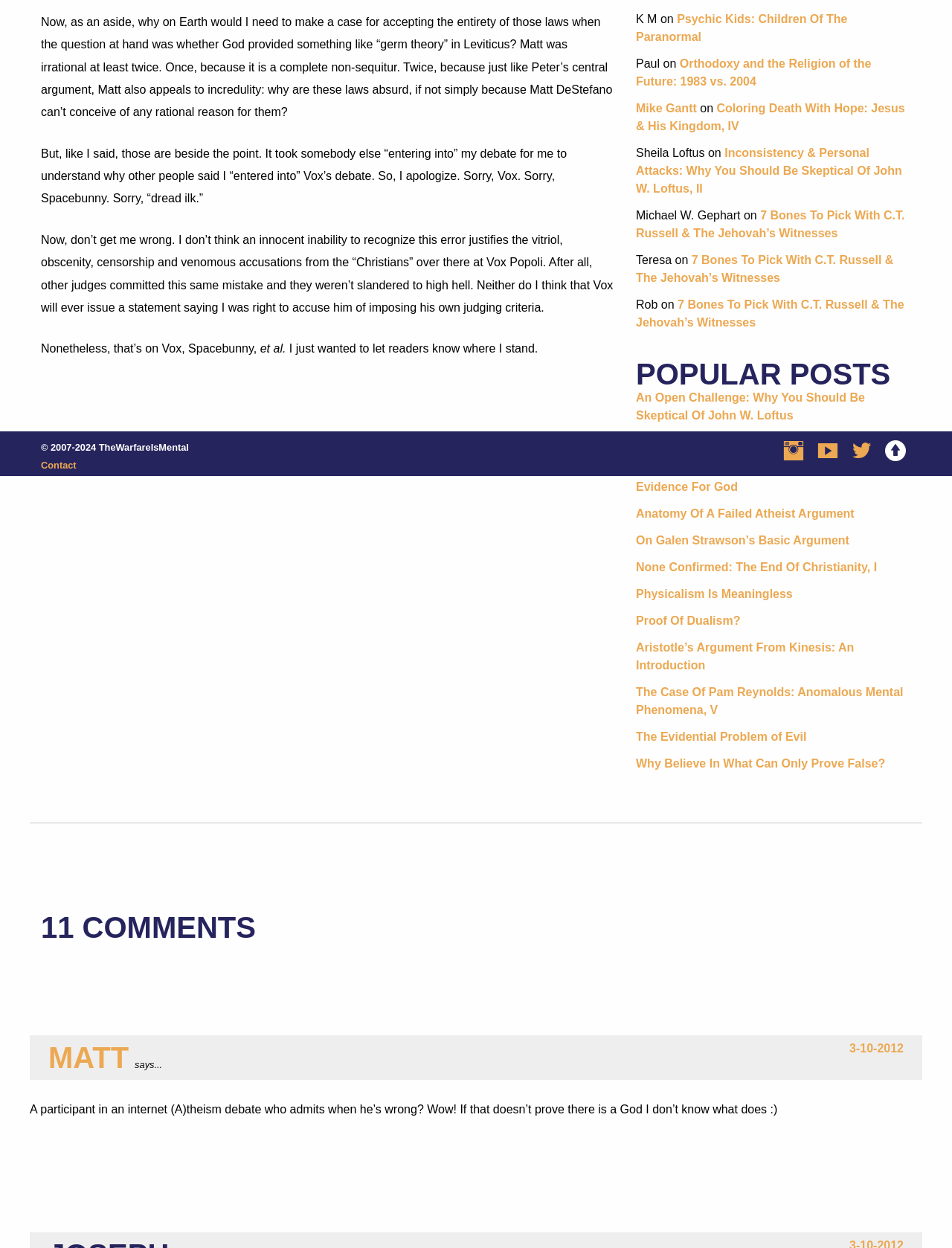Bounding box coordinates should be in the format (top-left x, top-left y, bottom-right x, bottom-right y) and all values should be floating point numbers between 0 and 1. Determine the bounding box coordinate for the UI element described as: Proof Of Dualism?

[0.668, 0.492, 0.778, 0.502]